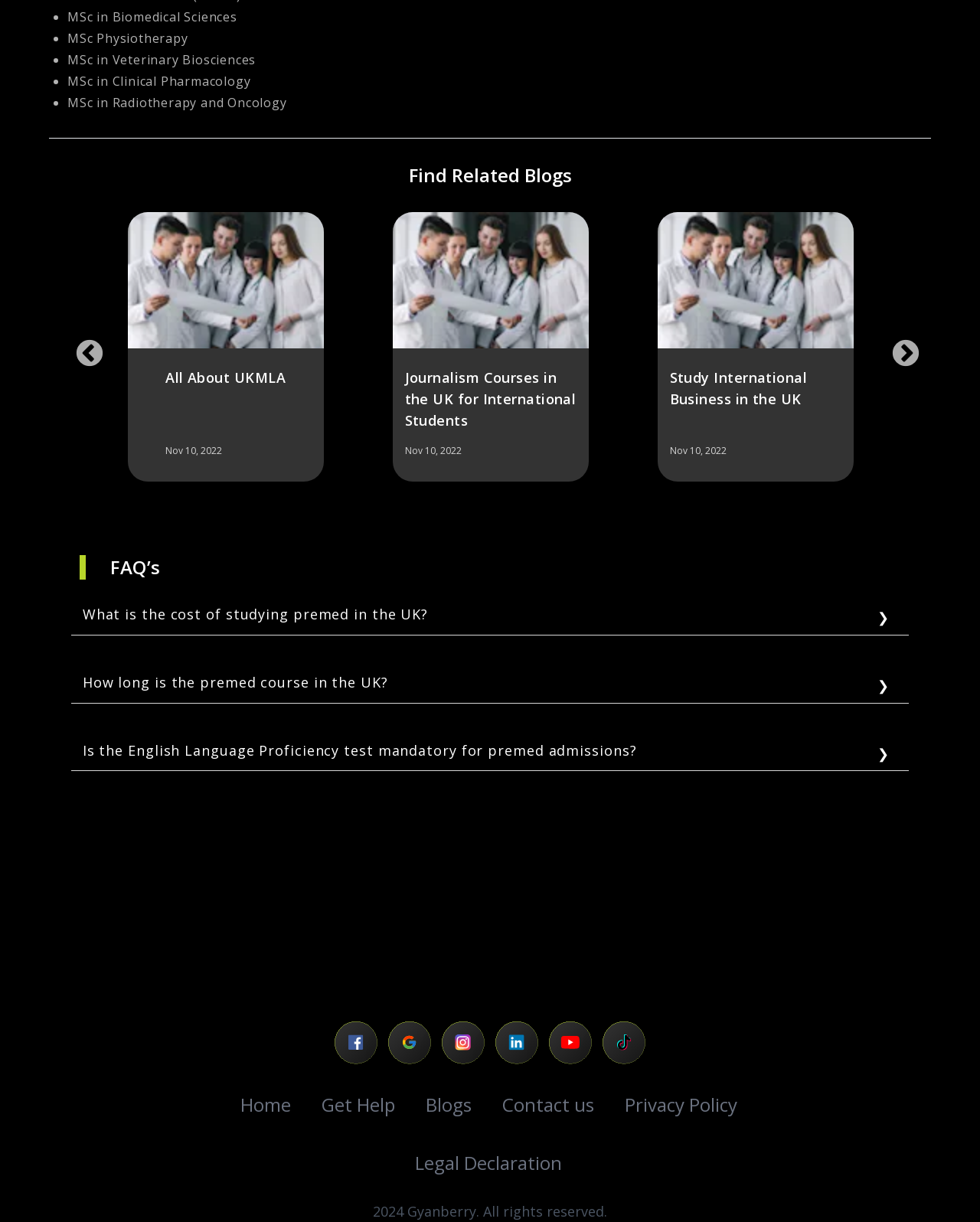Pinpoint the bounding box coordinates of the clickable element needed to complete the instruction: "View the 'Related Post Section'". The coordinates should be provided as four float numbers between 0 and 1: [left, top, right, bottom].

None